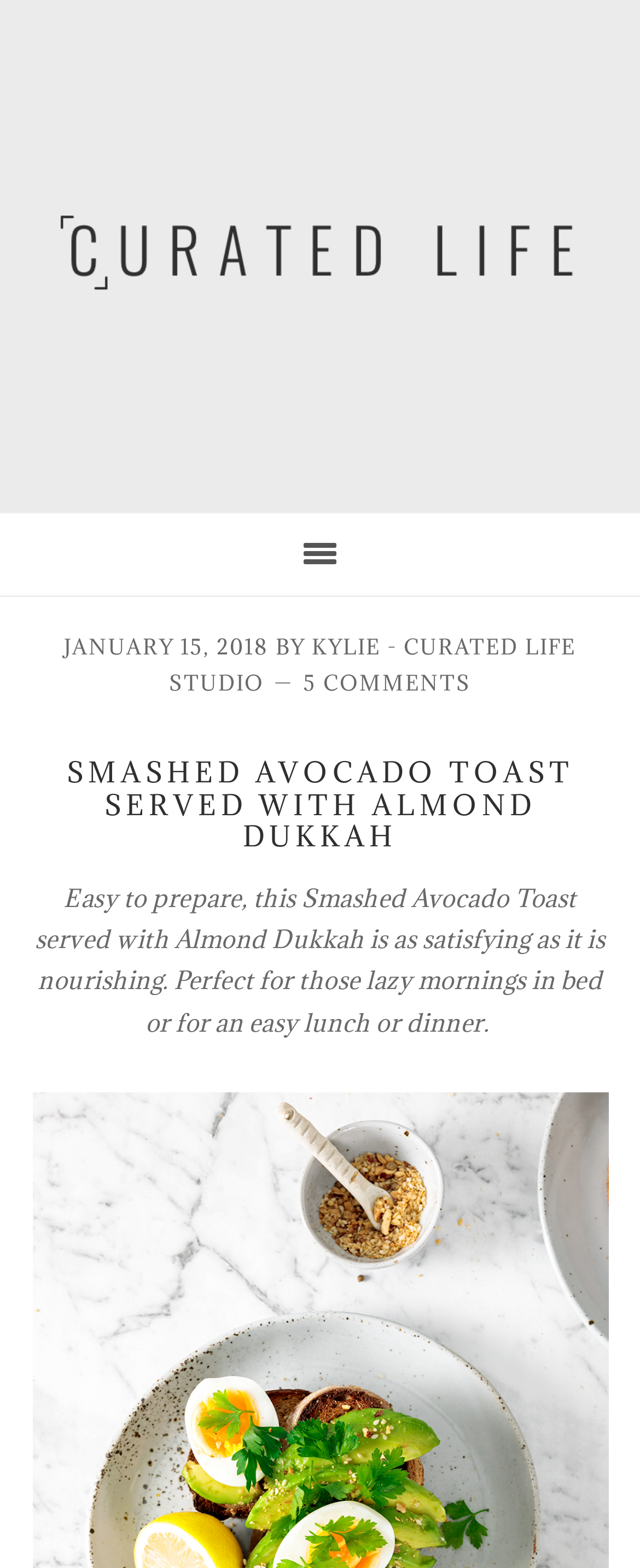Reply to the question below using a single word or brief phrase:
What is the website's name?

CURATED LIFE STUDIO